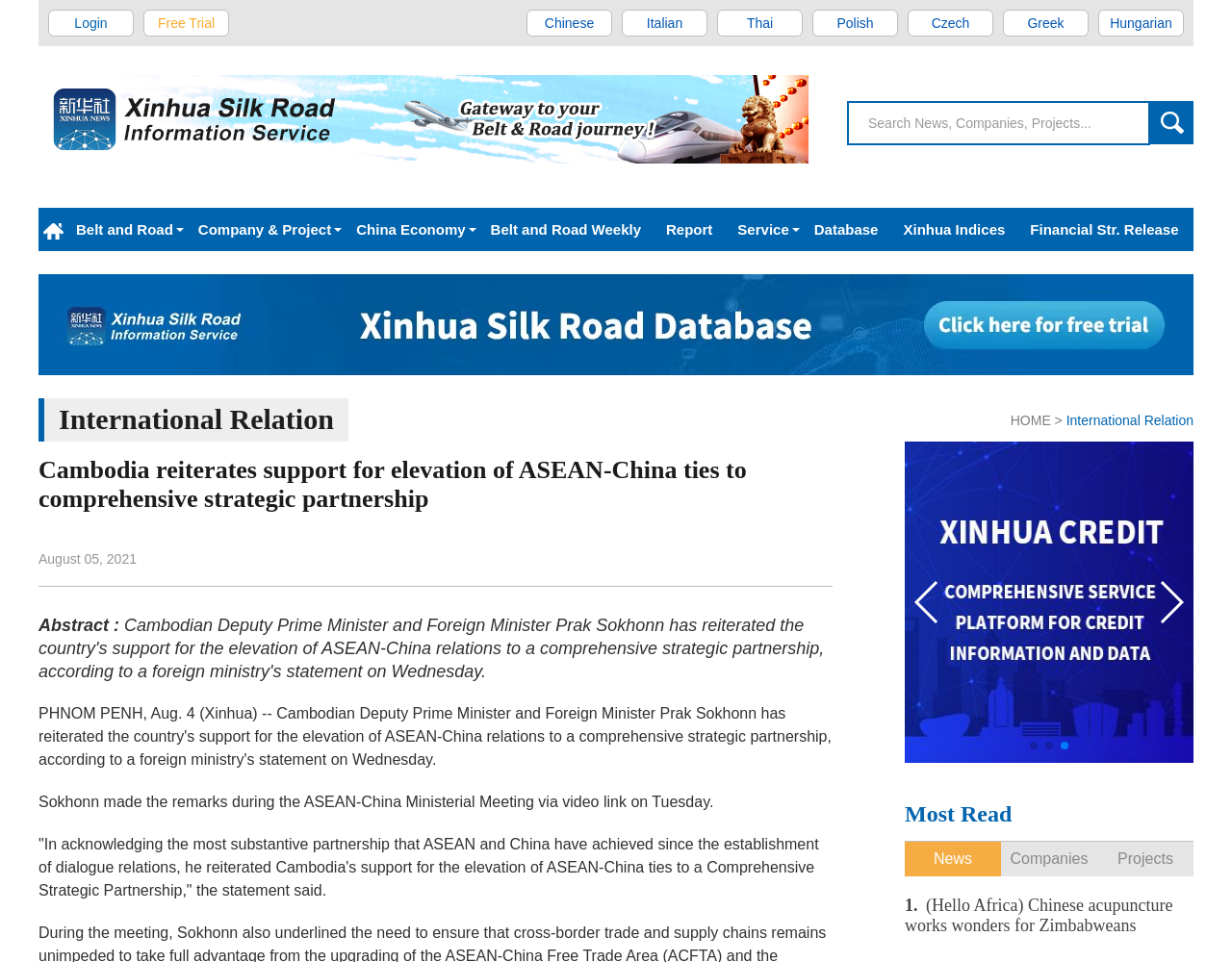Kindly determine the bounding box coordinates for the area that needs to be clicked to execute this instruction: "view next slide".

[0.94, 0.604, 0.961, 0.648]